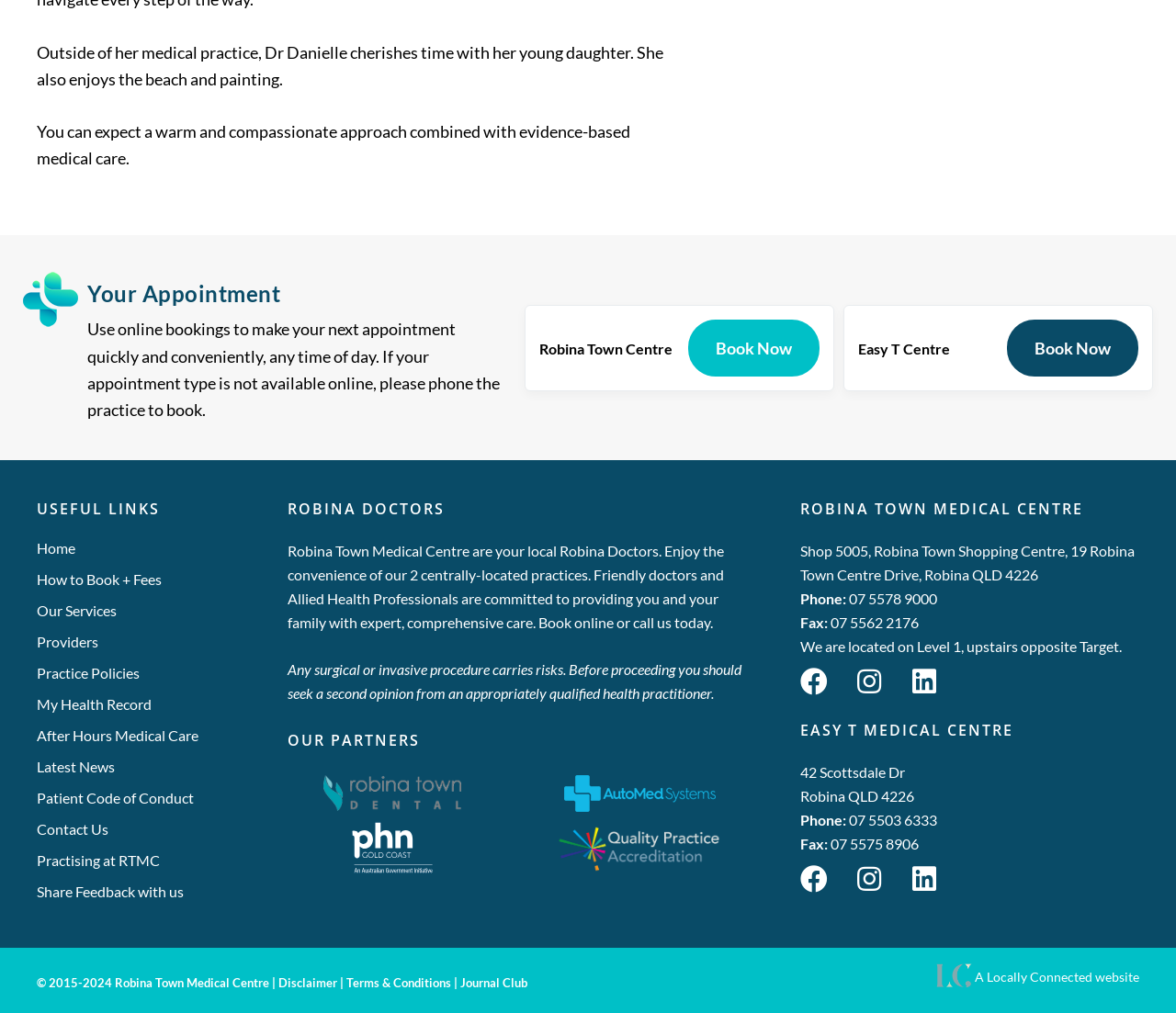Using the information in the image, give a comprehensive answer to the question: 
How many locations does the medical centre have?

I found the answer by looking at the layout of the webpage and noticing that there are two separate sections for 'Robina Town Centre' and 'Easy T Centre', each with its own address and contact information. This suggests that the medical centre has two locations.